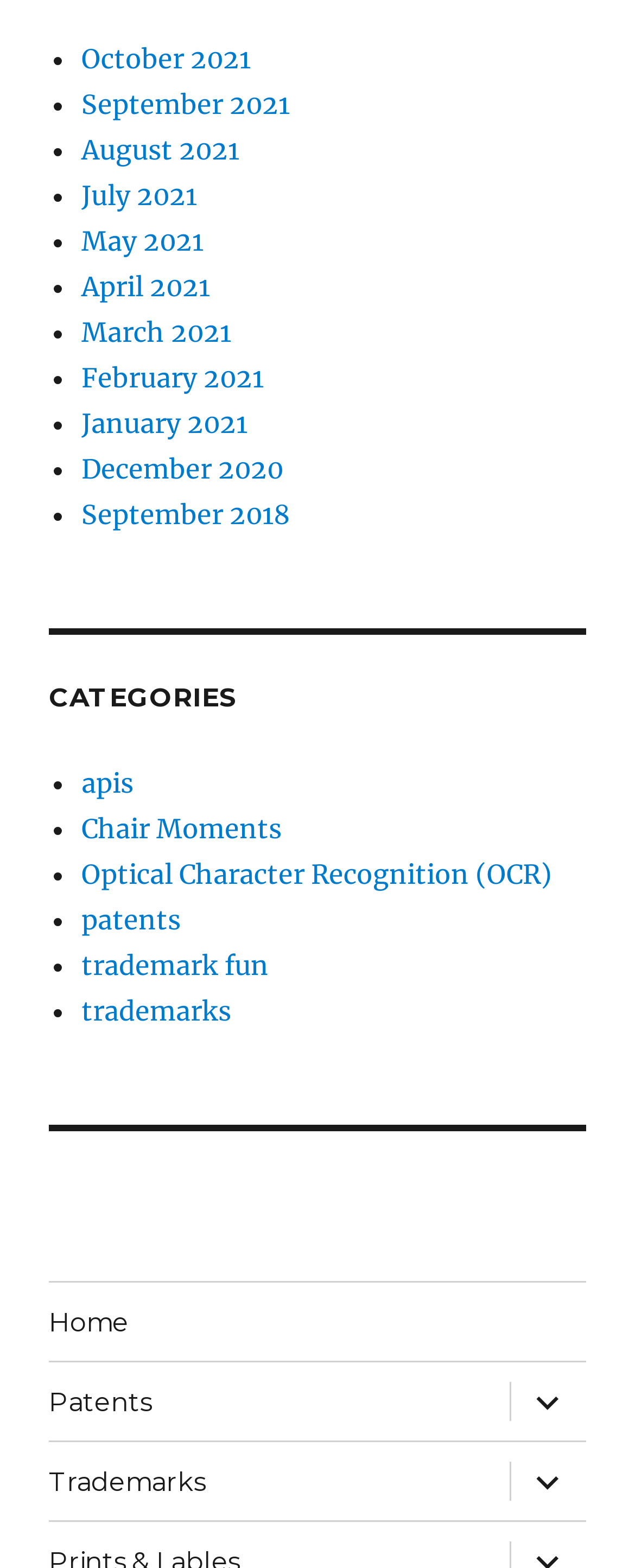How many categories are listed?
From the image, respond using a single word or phrase.

7